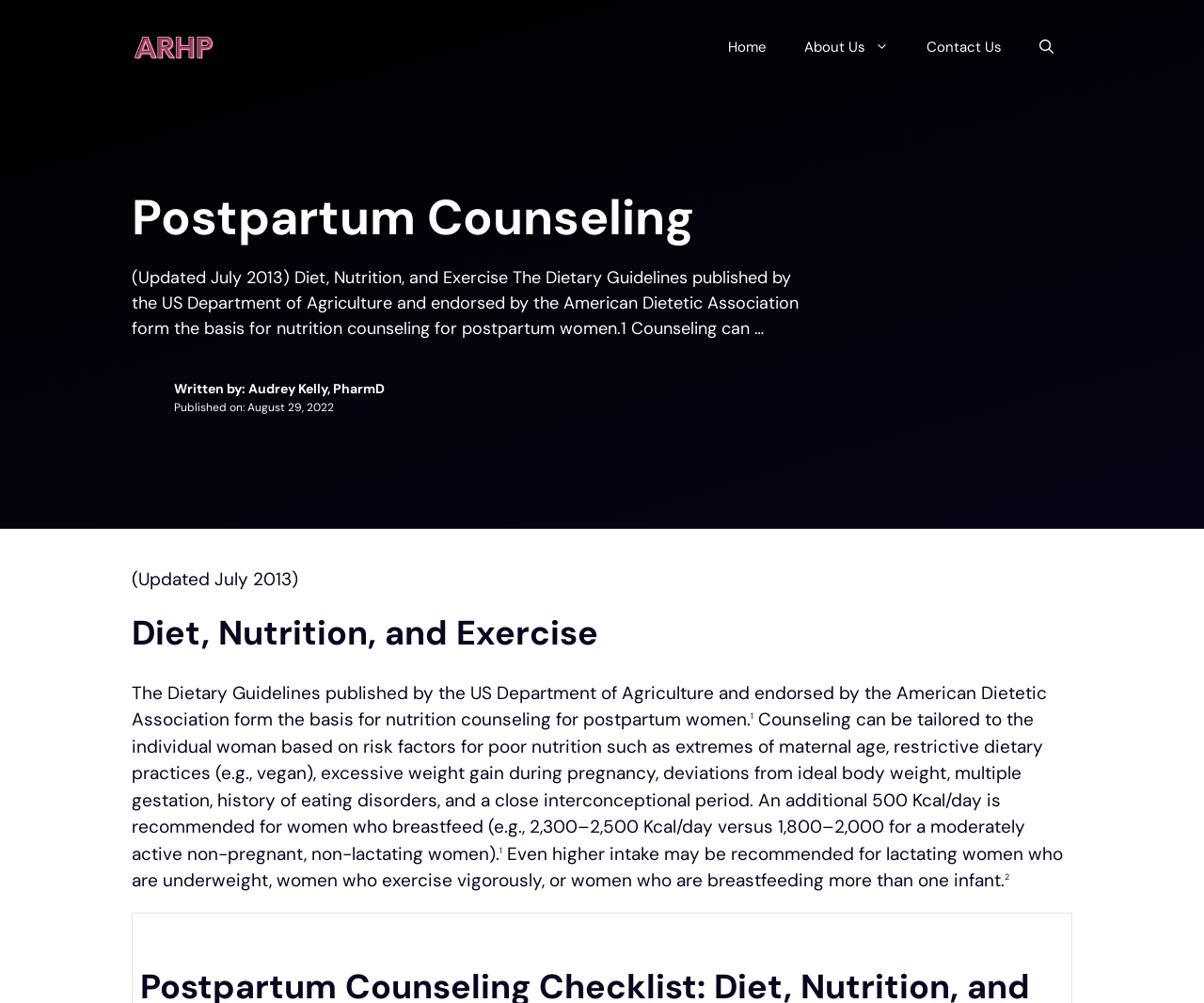When was the post published?
Analyze the screenshot and provide a detailed answer to the question.

The static text 'Published on: August 29, 2022' provides the publication date of the post.